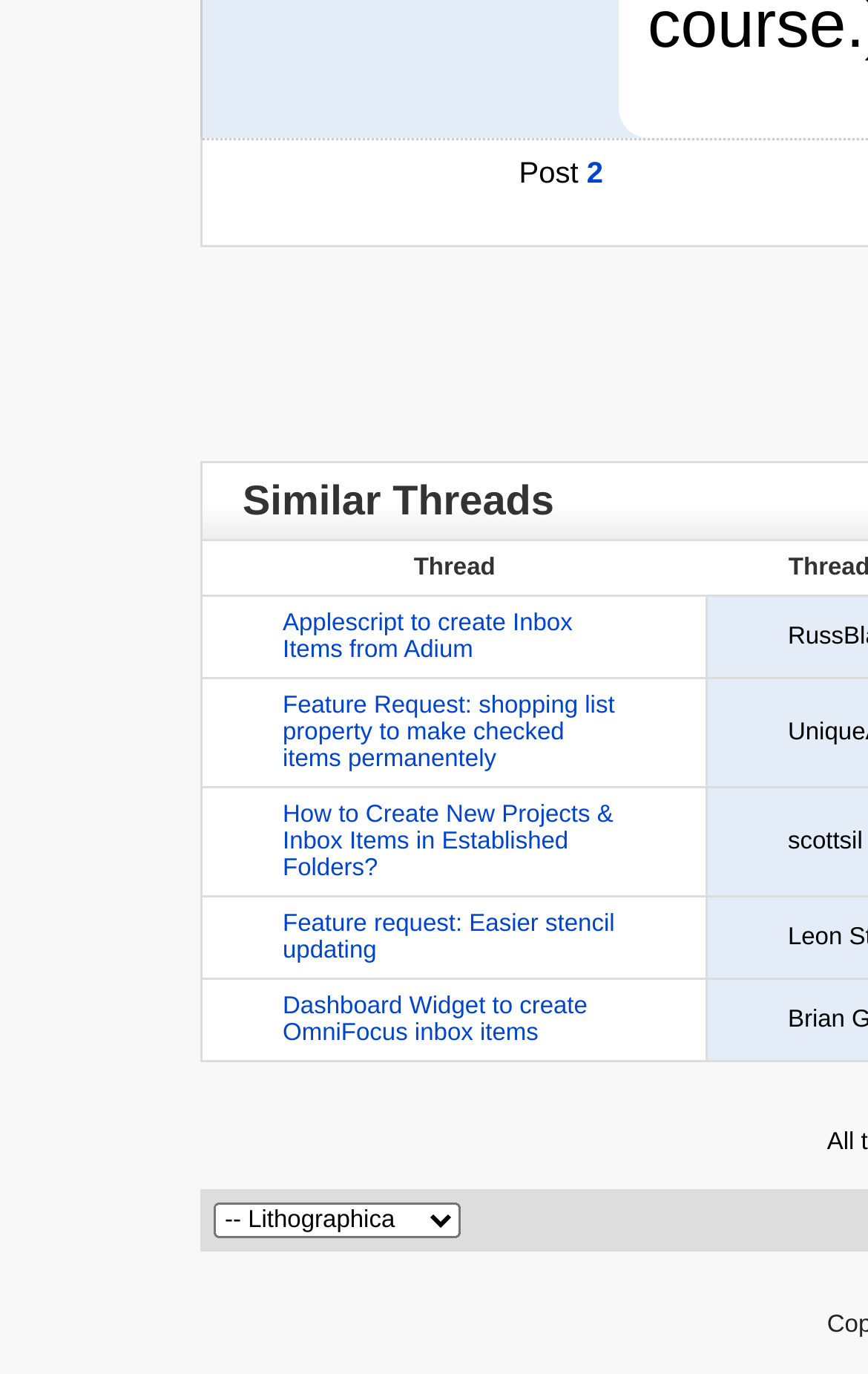Specify the bounding box coordinates (top-left x, top-left y, bottom-right x, bottom-right y) of the UI element in the screenshot that matches this description: 2

[0.676, 0.113, 0.695, 0.137]